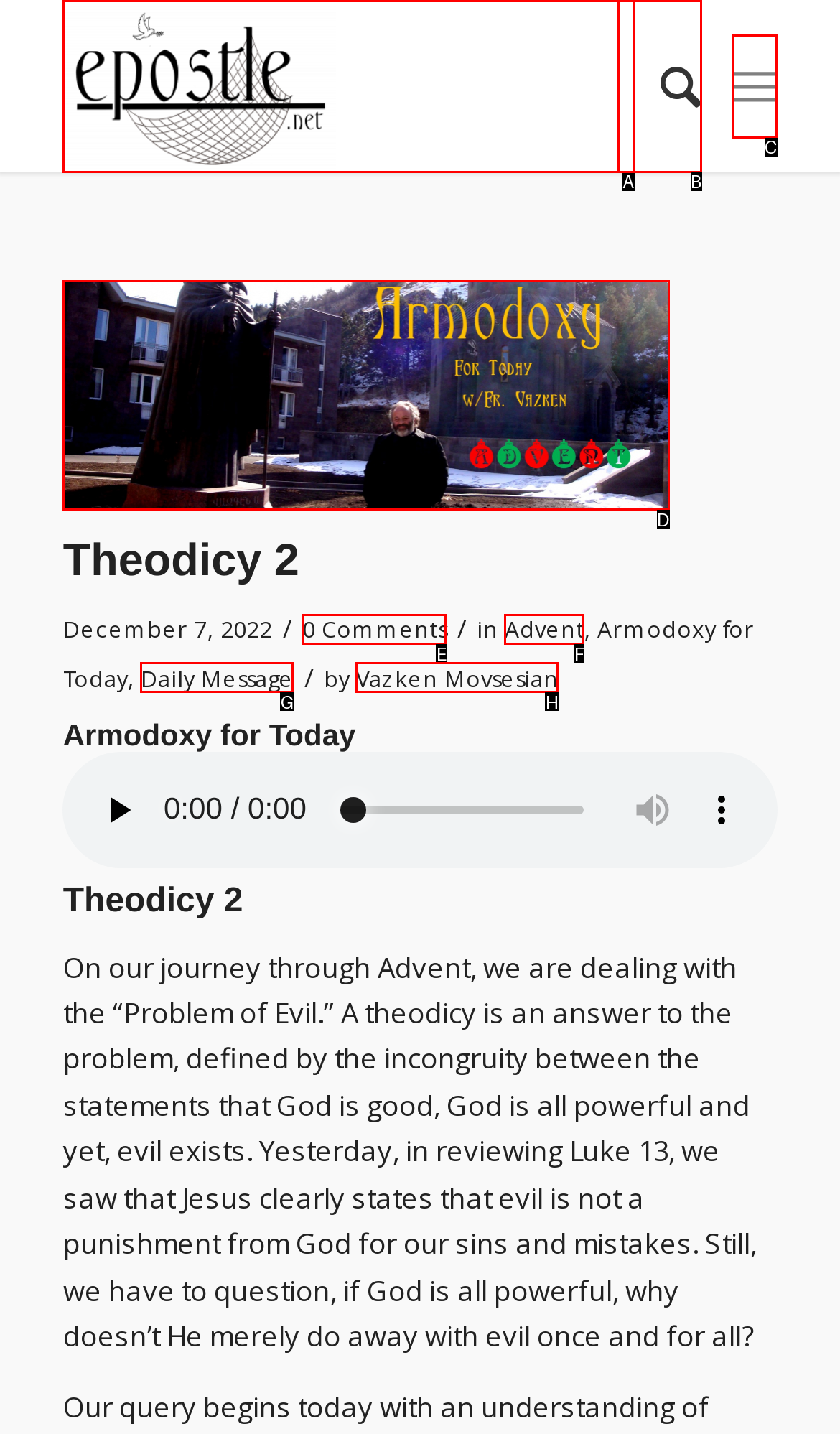Choose the HTML element that matches the description: 2009 Fr. Vazken Movsesian
Reply with the letter of the correct option from the given choices.

D